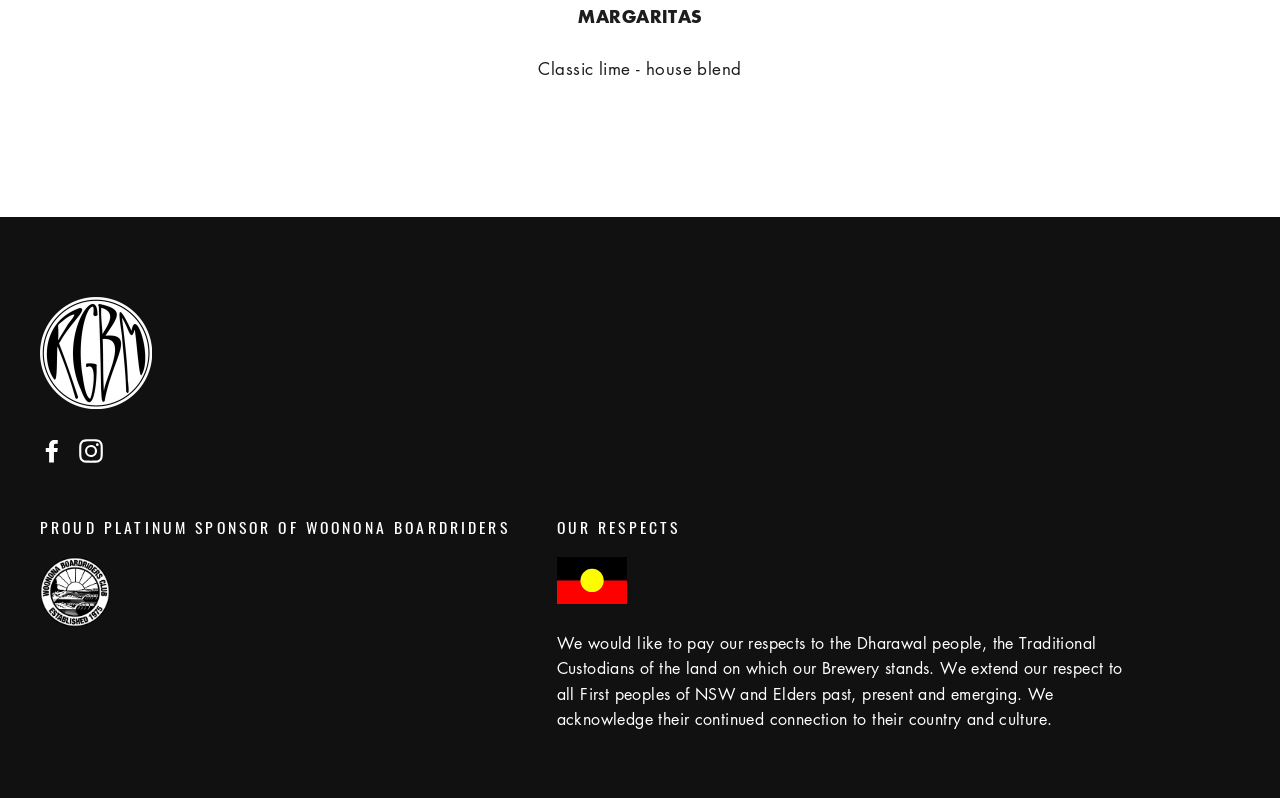What is the name of the brewery?
Please provide a comprehensive answer based on the visual information in the image.

The name of the brewery can be found in the link element with the text 'RGBM' and an image with the same name, which suggests that it is the logo of the brewery.